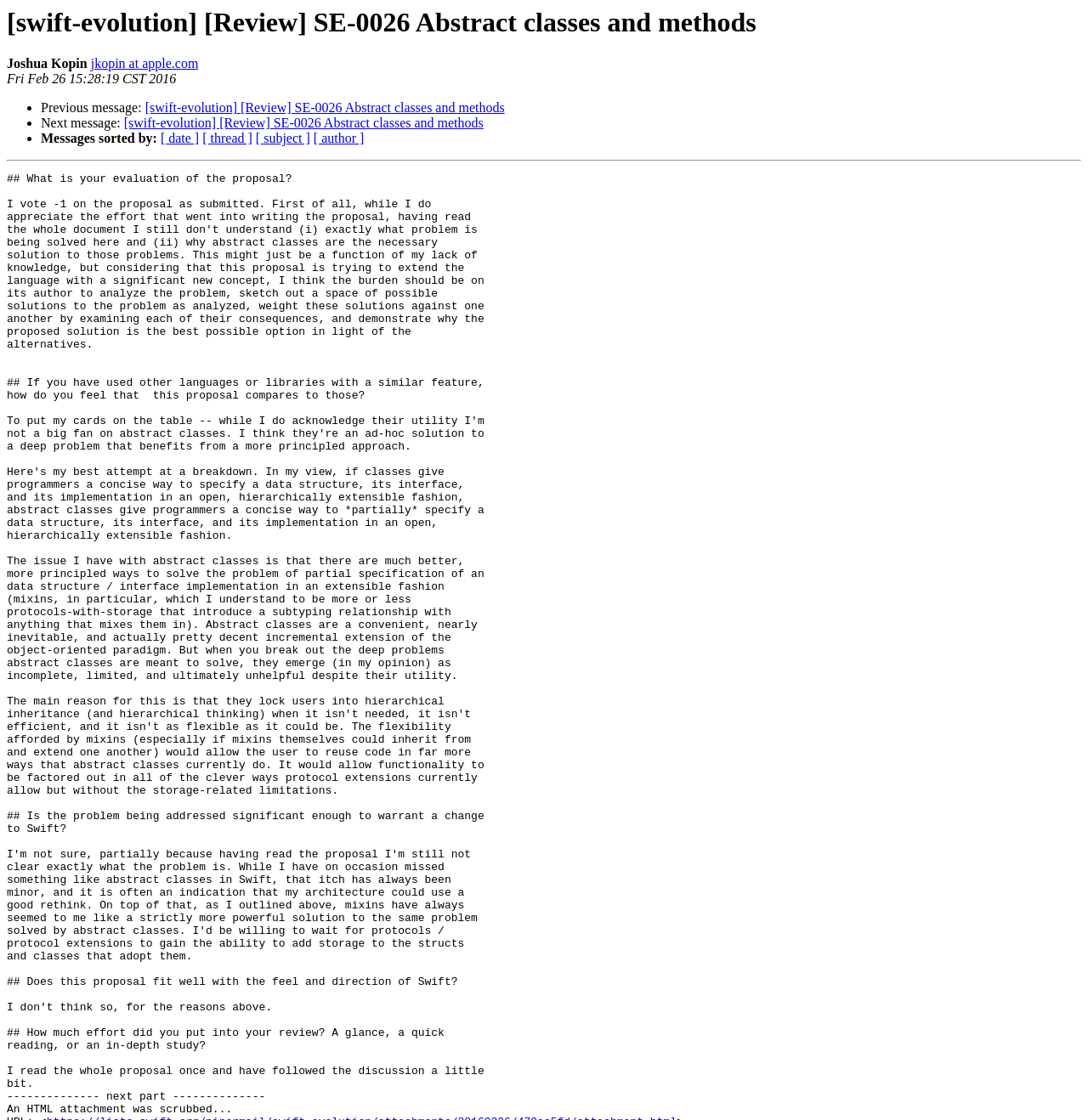Using the element description: "[ thread ]", determine the bounding box coordinates. The coordinates should be in the format [left, top, right, bottom], with values between 0 and 1.

[0.186, 0.117, 0.232, 0.13]